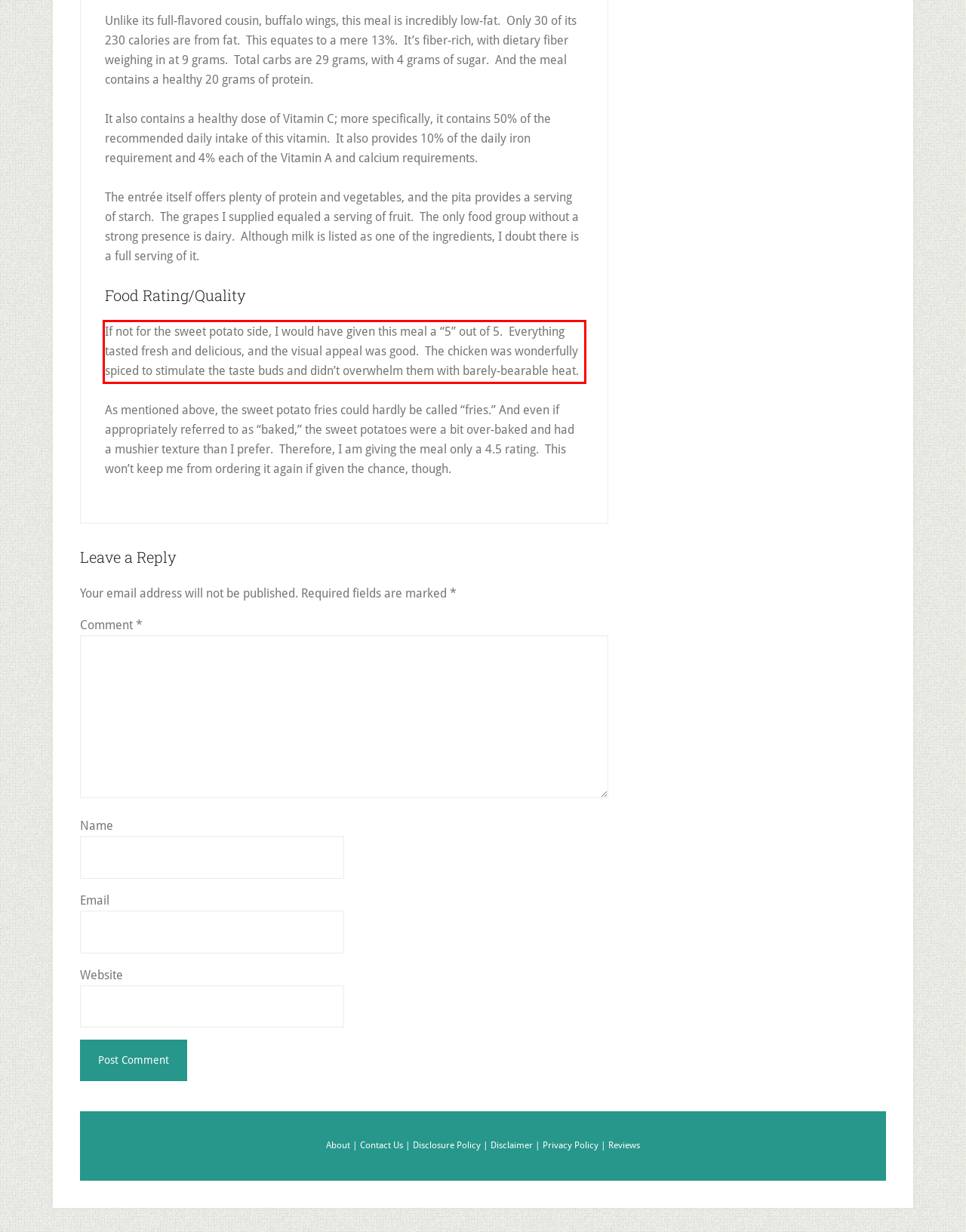Within the screenshot of the webpage, there is a red rectangle. Please recognize and generate the text content inside this red bounding box.

If not for the sweet potato side, I would have given this meal a “5” out of 5. Everything tasted fresh and delicious, and the visual appeal was good. The chicken was wonderfully spiced to stimulate the taste buds and didn’t overwhelm them with barely-bearable heat.